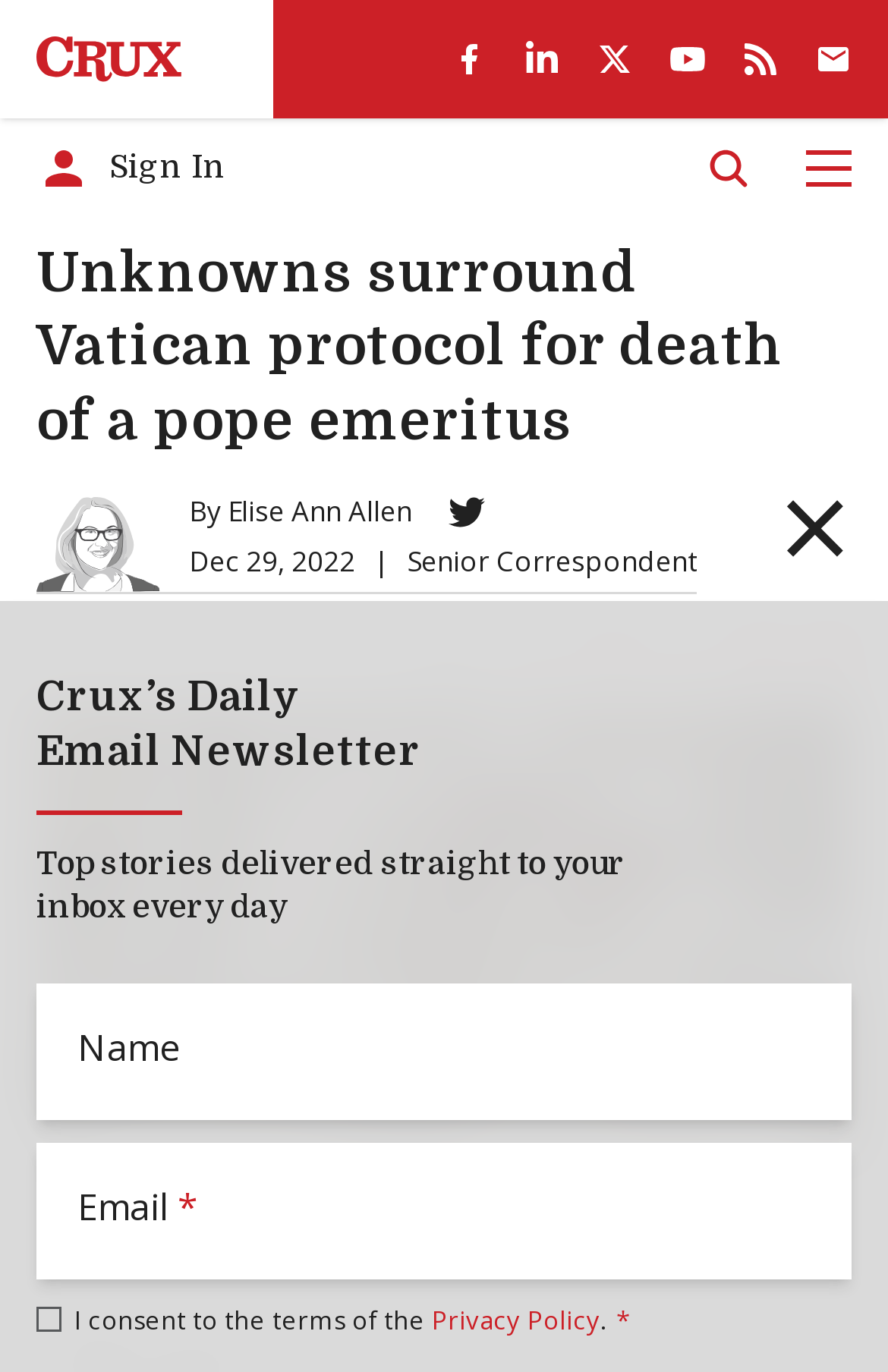Identify the bounding box coordinates of the area you need to click to perform the following instruction: "Subscribe to the newsletter".

[0.897, 0.016, 0.979, 0.07]